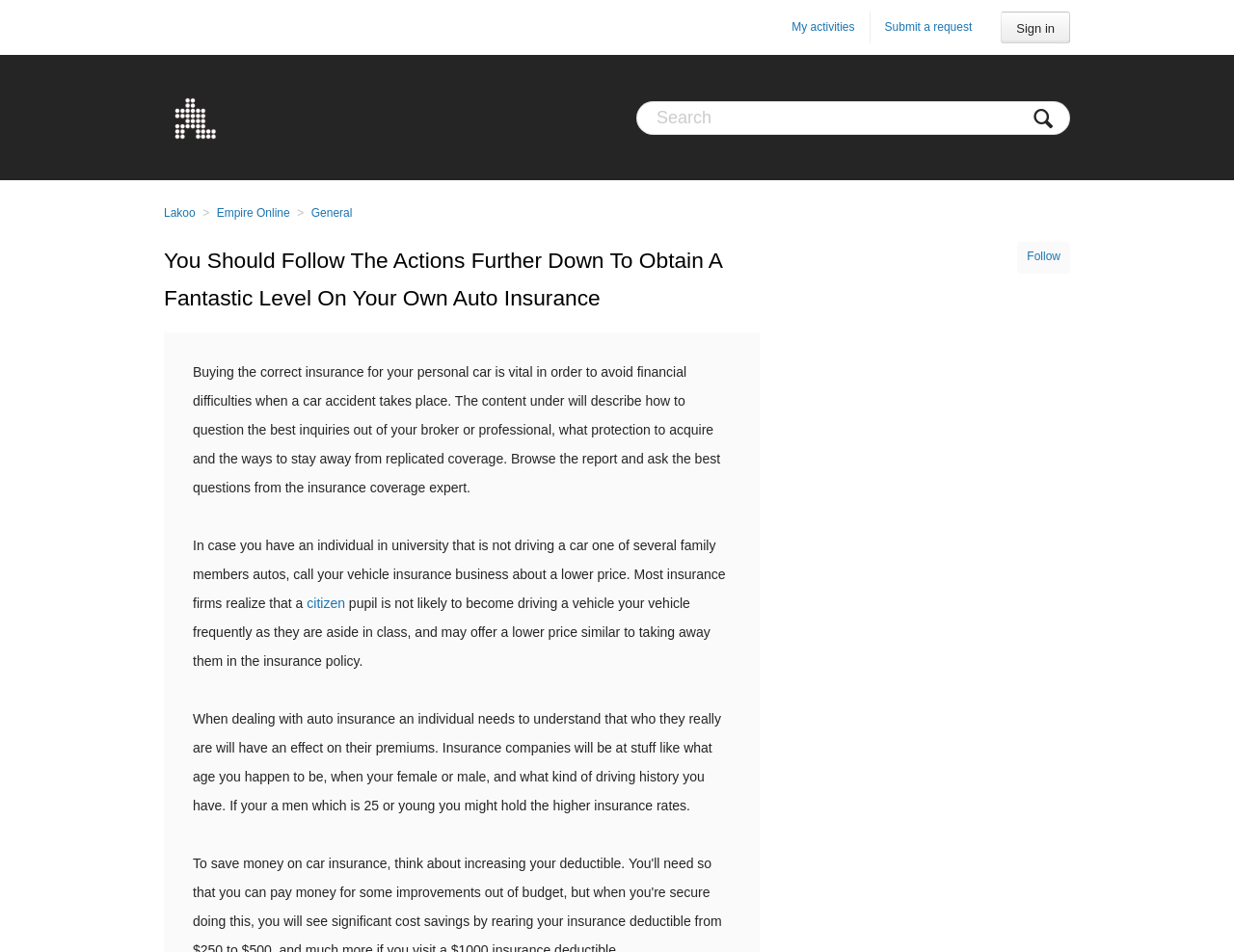Using the webpage screenshot and the element description Cooper County, determine the bounding box coordinates. Specify the coordinates in the format (top-left x, top-left y, bottom-right x, bottom-right y) with values ranging from 0 to 1.

None